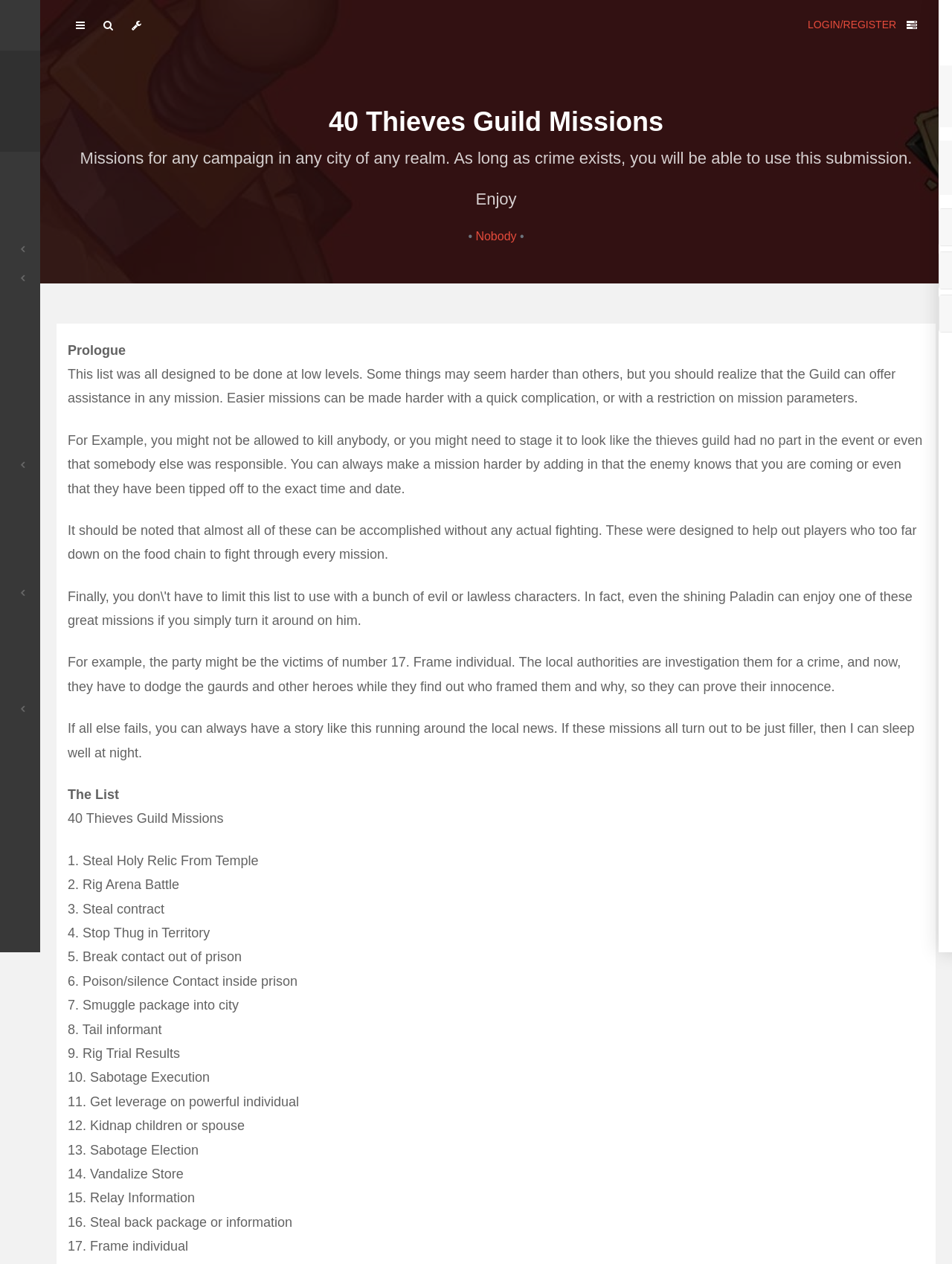What is the name of the guild mentioned on the webpage?
Based on the content of the image, thoroughly explain and answer the question.

The webpage has a heading '40 Thieves Guild Missions' which indicates that the guild mentioned on the webpage is the 40 Thieves Guild.